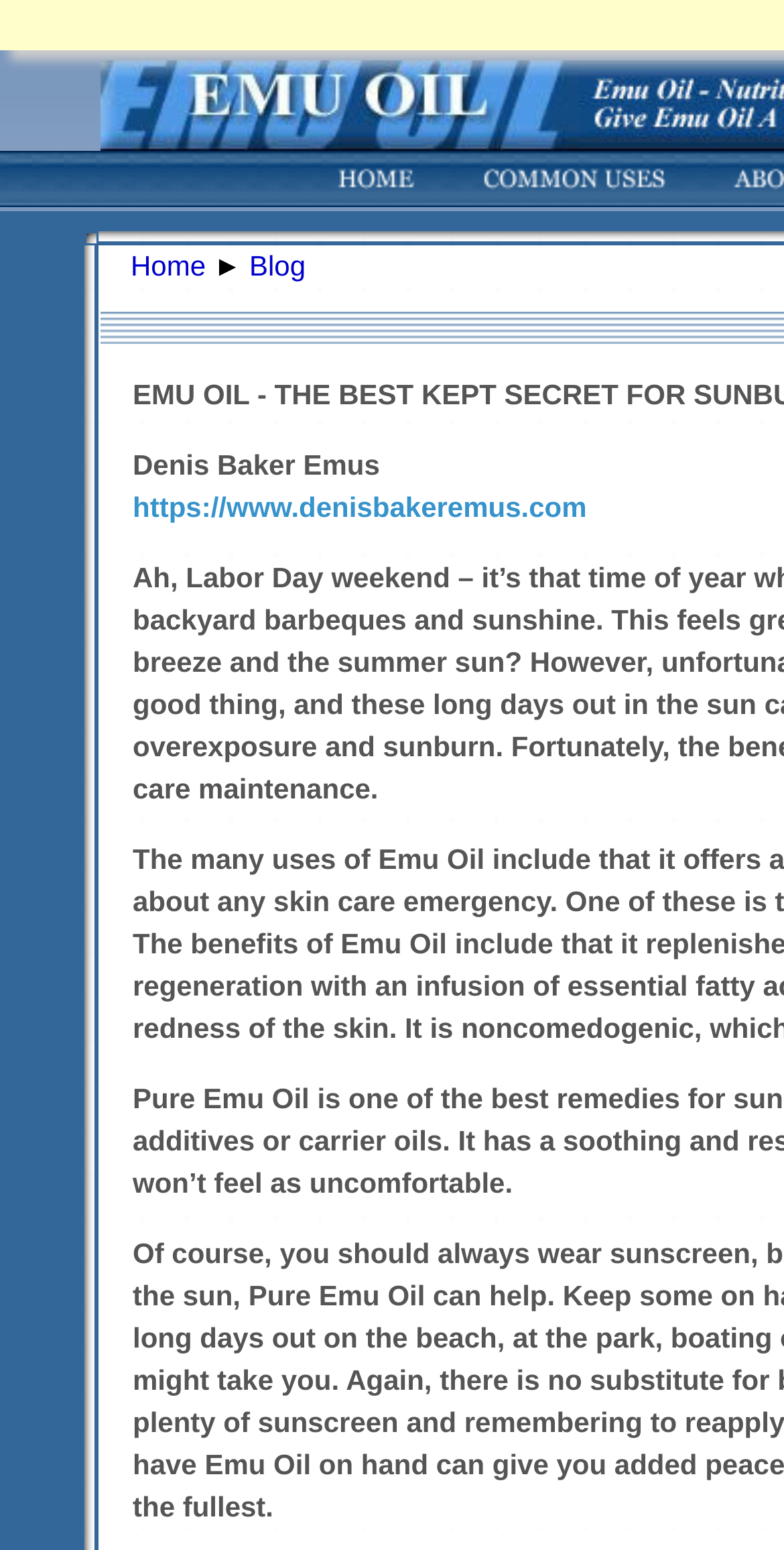What is the position of the 'Common Uses' link?
Look at the image and answer the question with a single word or phrase.

Right side